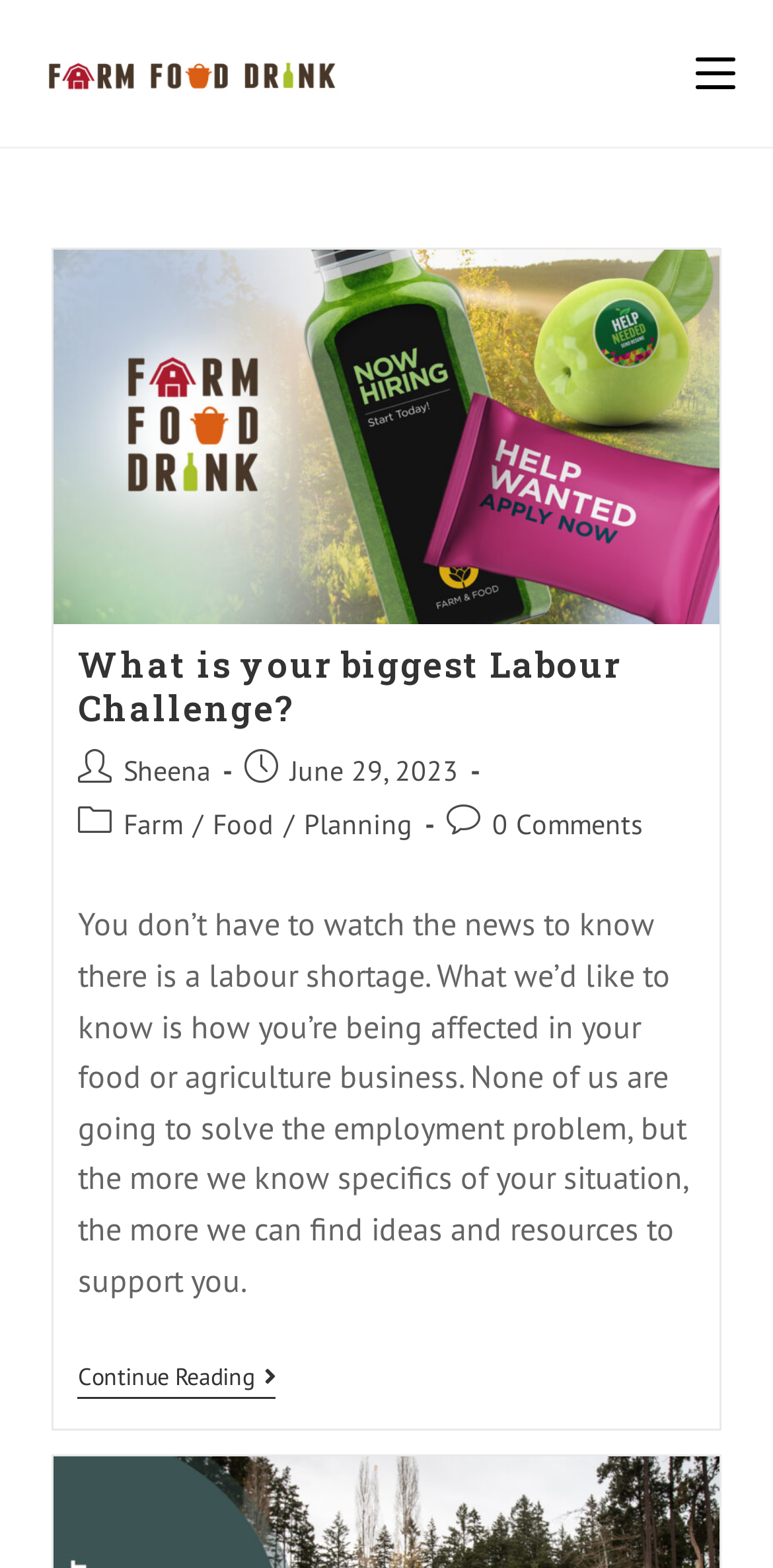What is the topic of the article?
Refer to the image and provide a one-word or short phrase answer.

Labour Challenge